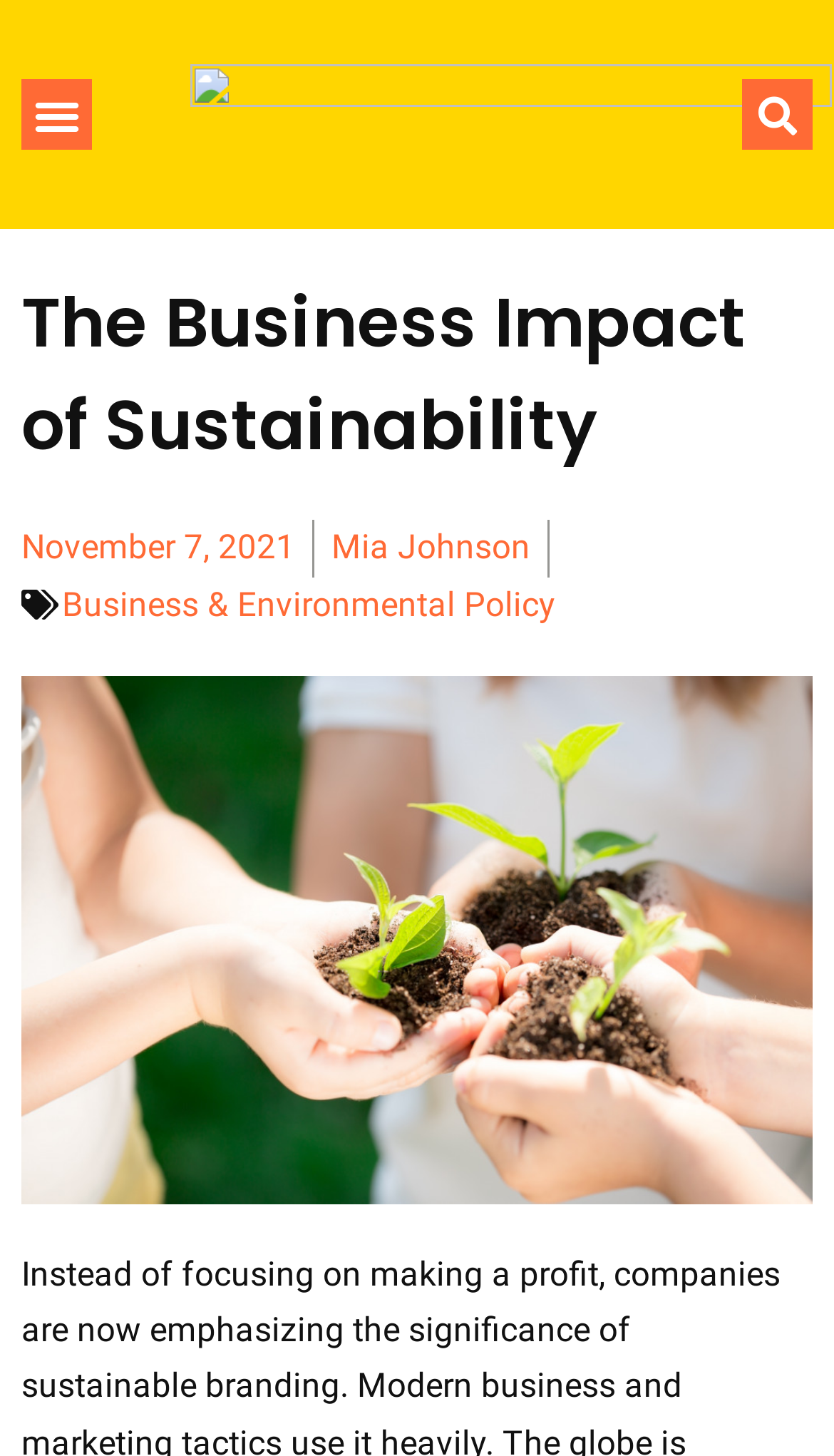Please reply to the following question with a single word or a short phrase:
What is the topic of the article?

Sustainability